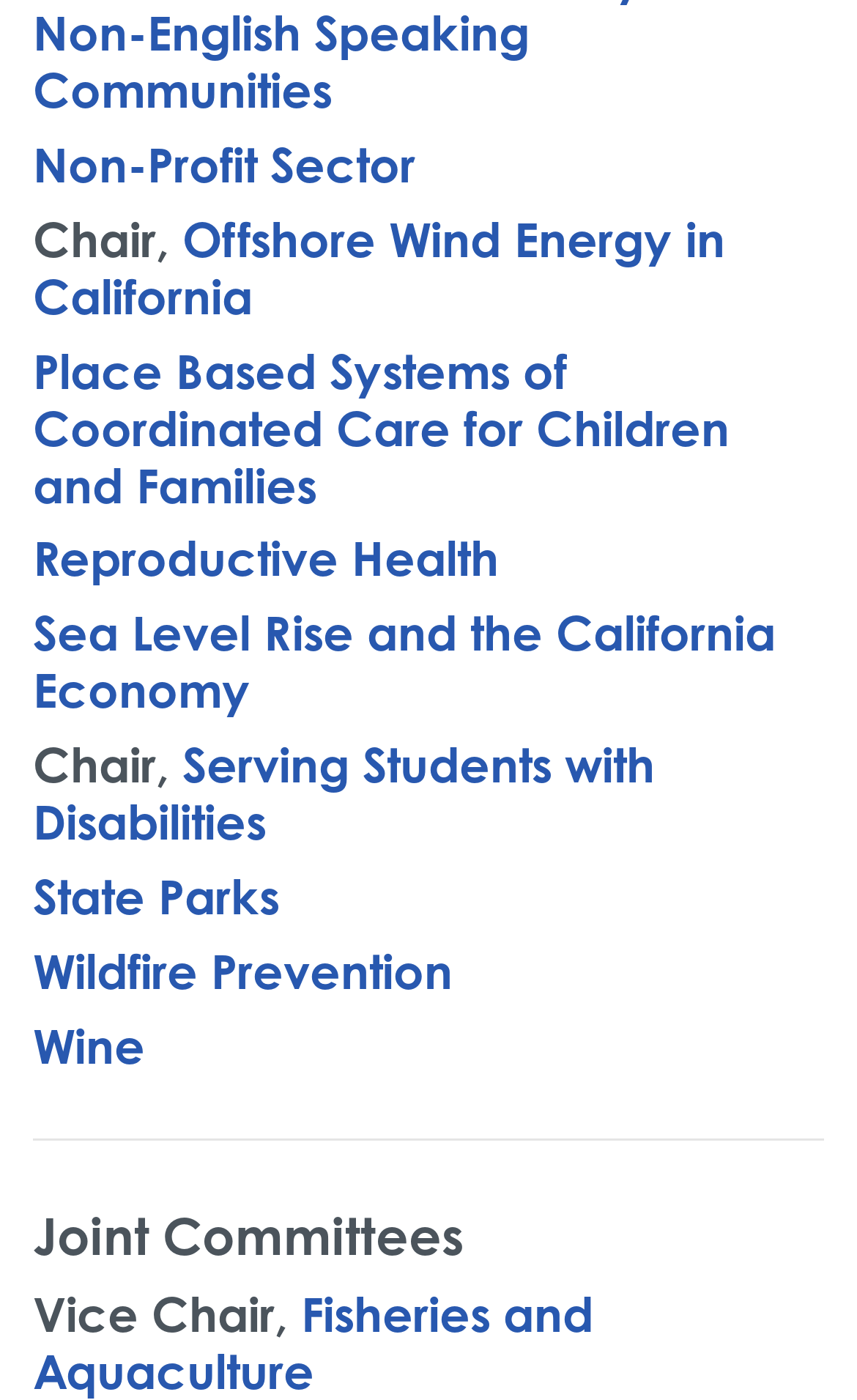Identify the bounding box coordinates of the clickable region necessary to fulfill the following instruction: "View information on Offshore Wind Energy in California". The bounding box coordinates should be four float numbers between 0 and 1, i.e., [left, top, right, bottom].

[0.038, 0.149, 0.846, 0.232]